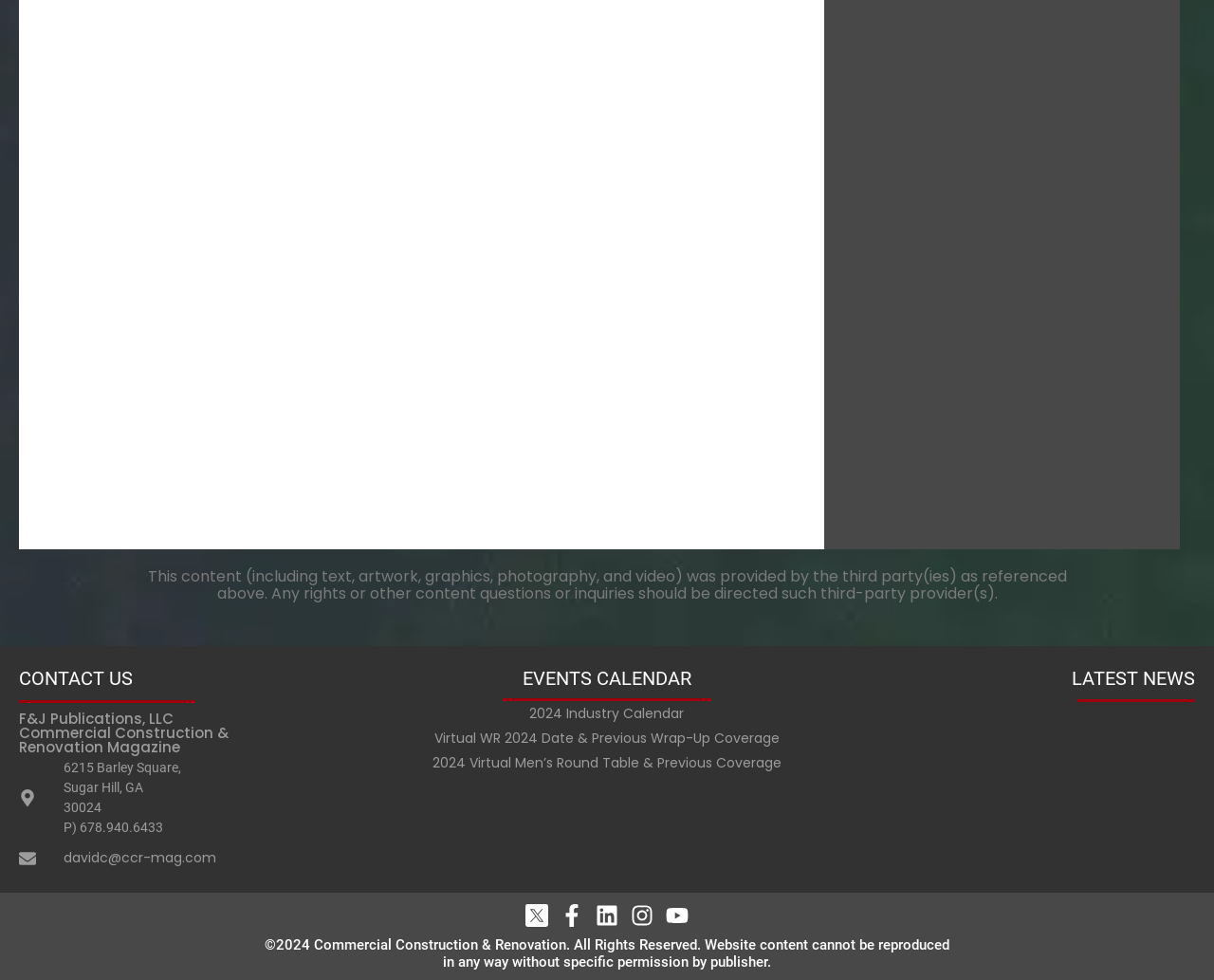What is the email address?
Based on the image, respond with a single word or phrase.

davidc@ccr-mag.com